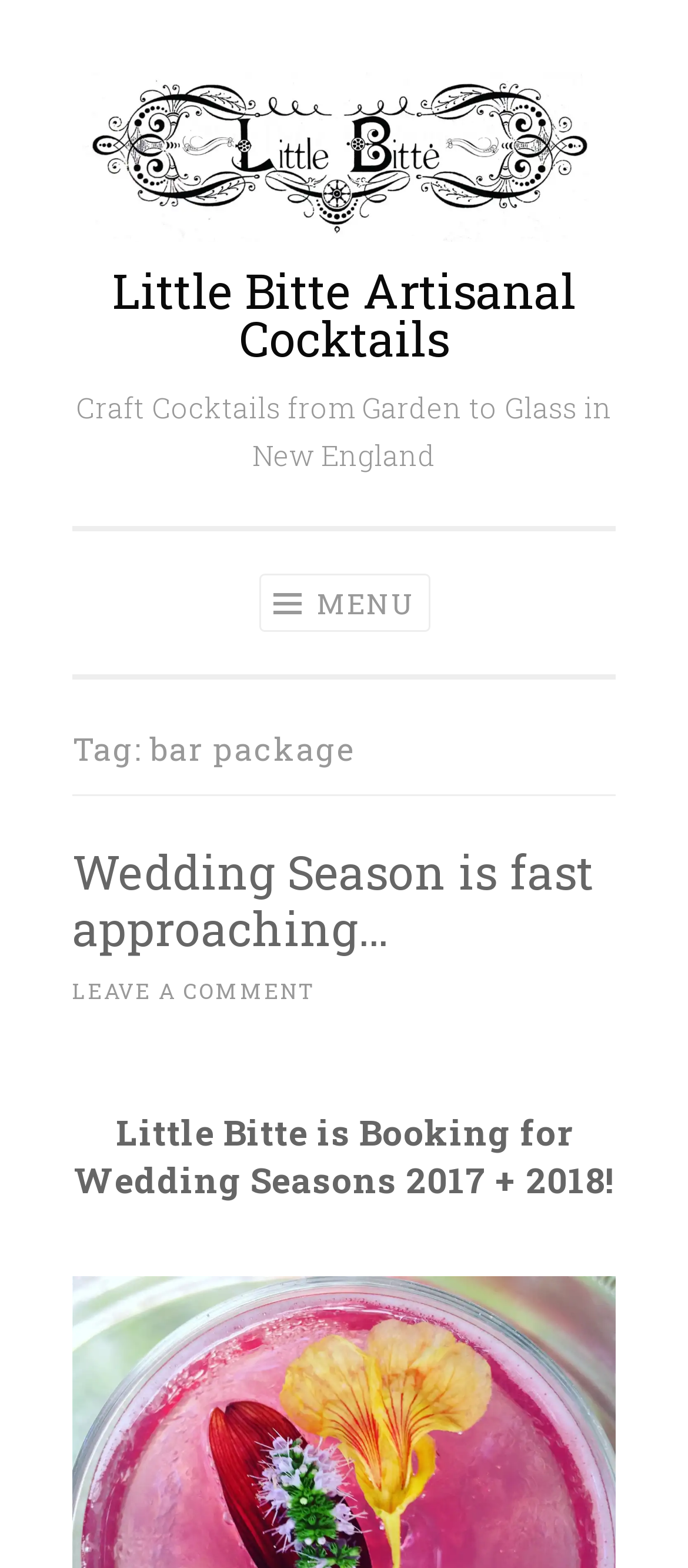What is the tag of the current page?
Analyze the image and deliver a detailed answer to the question.

The tag of the current page can be found in the heading element with the text 'Tag: bar package' which indicates that the current page is related to the 'bar package' tag.